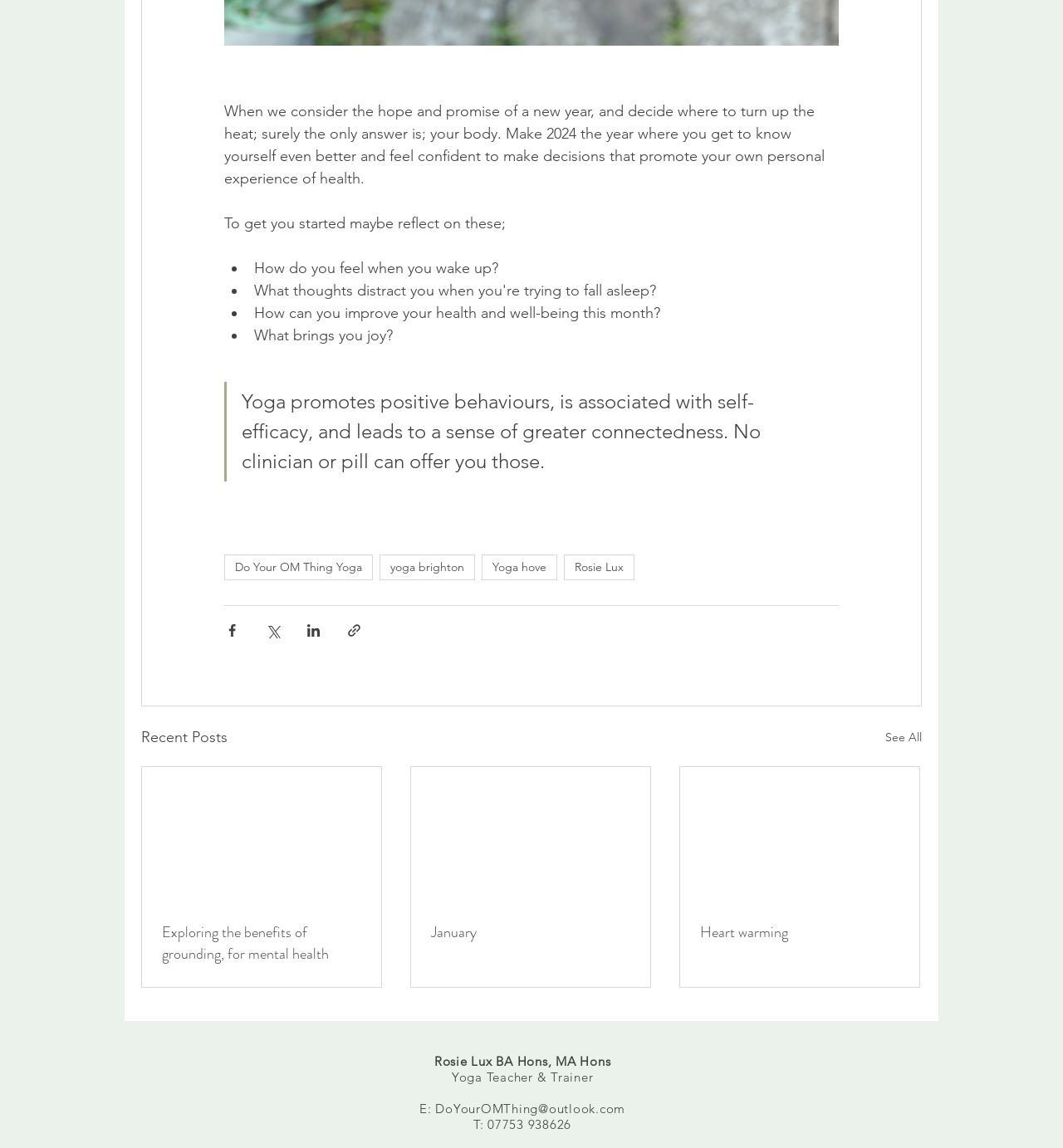Please provide the bounding box coordinates for the element that needs to be clicked to perform the instruction: "Read the article about 'Exploring the benefits of grounding, for mental health'". The coordinates must consist of four float numbers between 0 and 1, formatted as [left, top, right, bottom].

[0.152, 0.802, 0.34, 0.84]